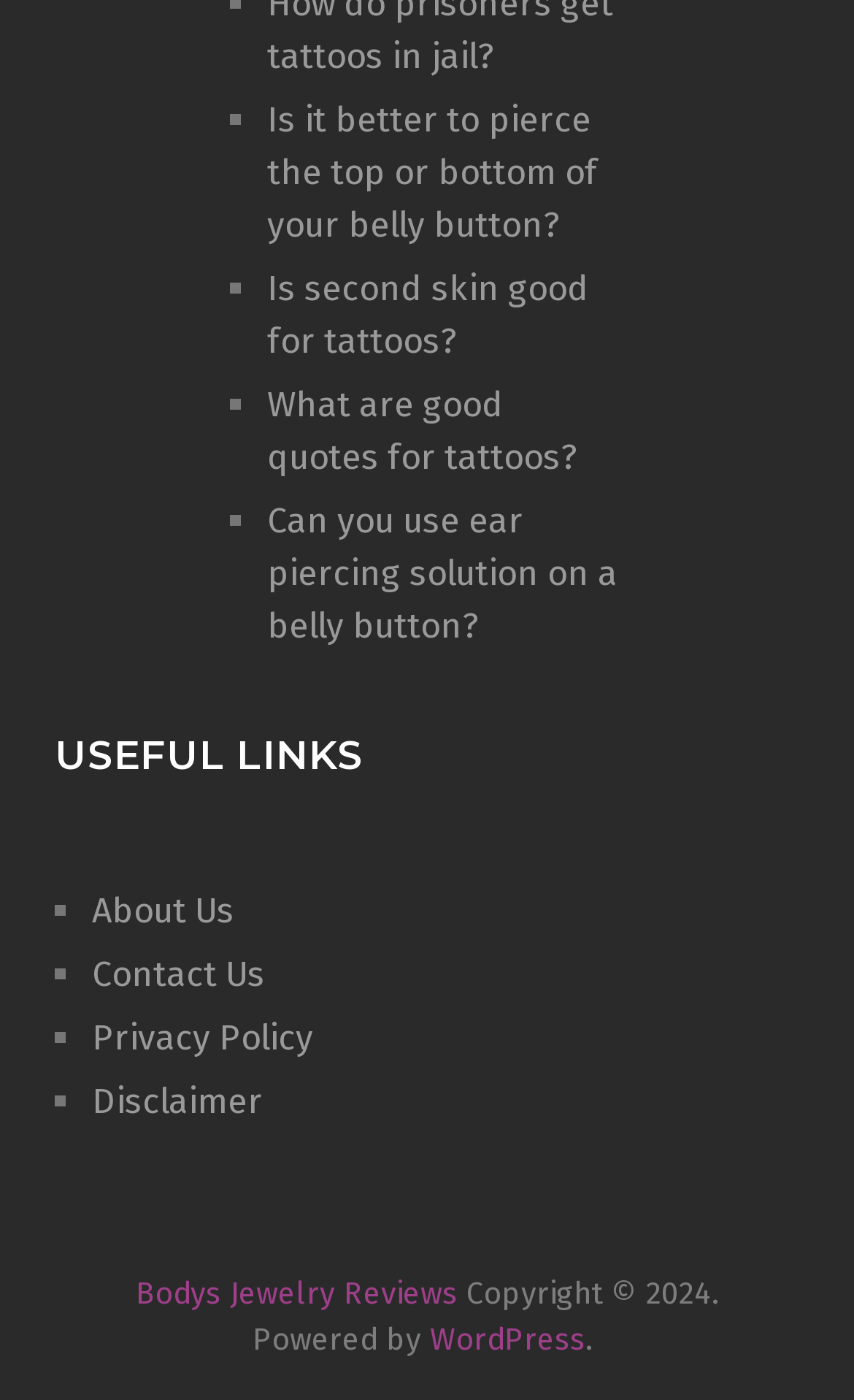Extract the bounding box coordinates for the UI element described as: "Disclaimer".

[0.108, 0.771, 0.308, 0.801]